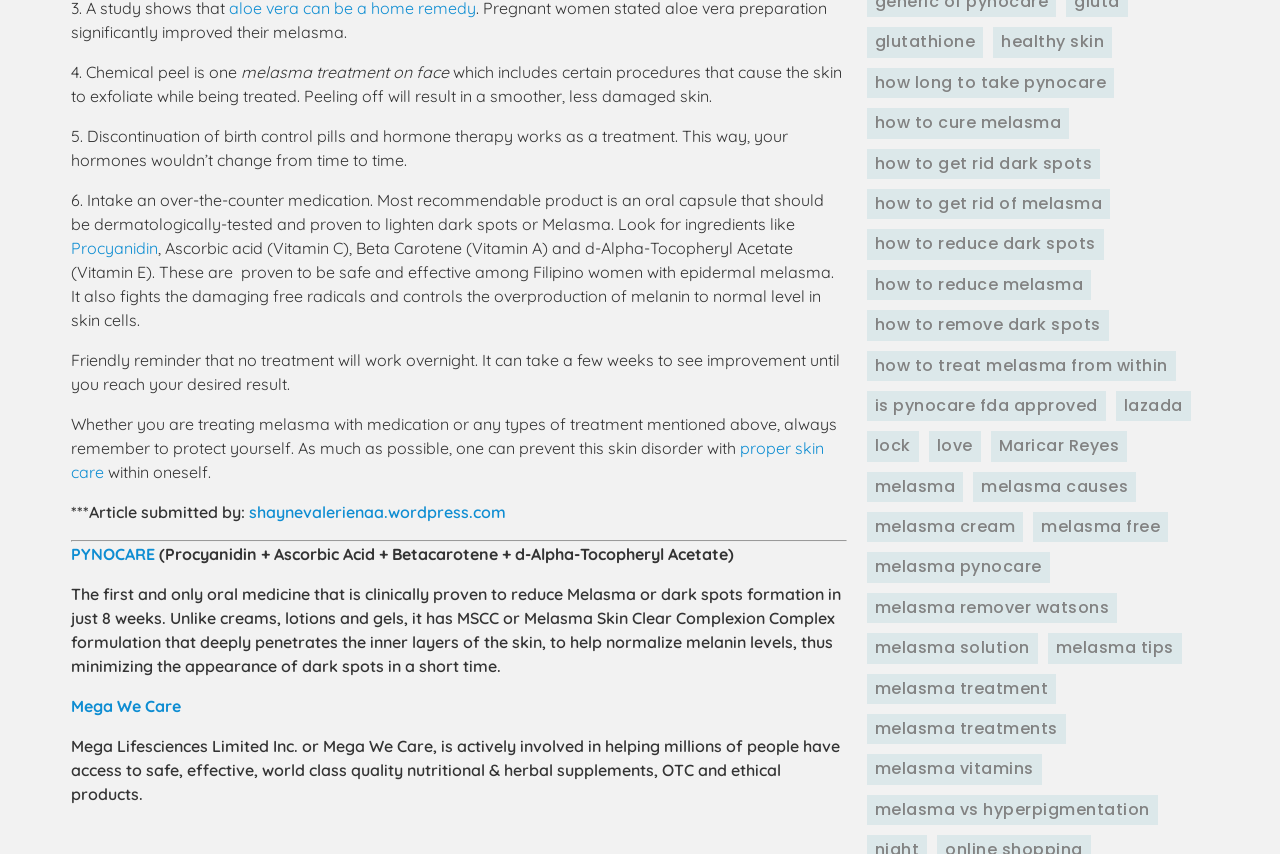Please give a concise answer to this question using a single word or phrase: 
What is the fourth melasma treatment on face?

Chemical peel